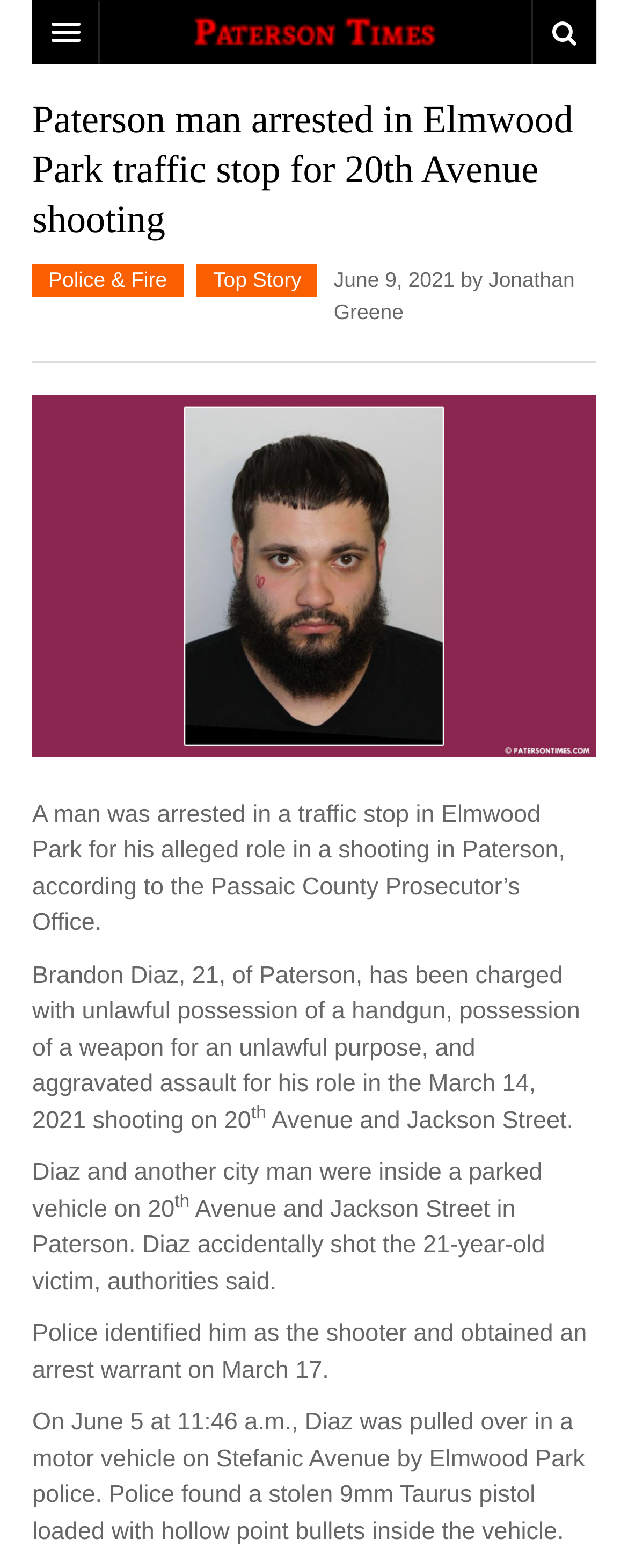Please identify the bounding box coordinates of the clickable area that will allow you to execute the instruction: "Search for something".

[0.077, 0.051, 0.923, 0.082]